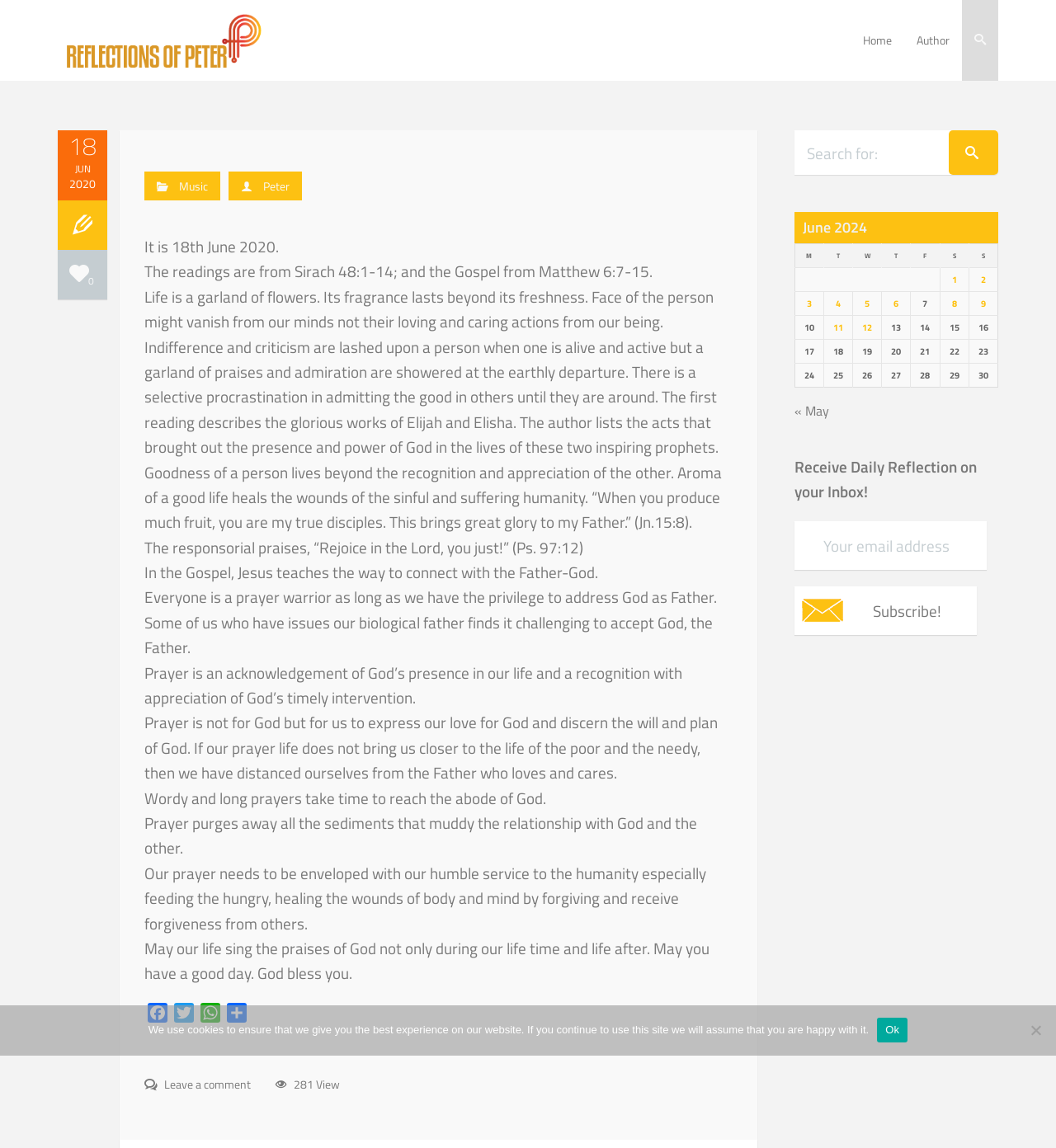Provide the bounding box for the UI element matching this description: "name="EMAIL" placeholder="Your email address"".

[0.752, 0.454, 0.934, 0.496]